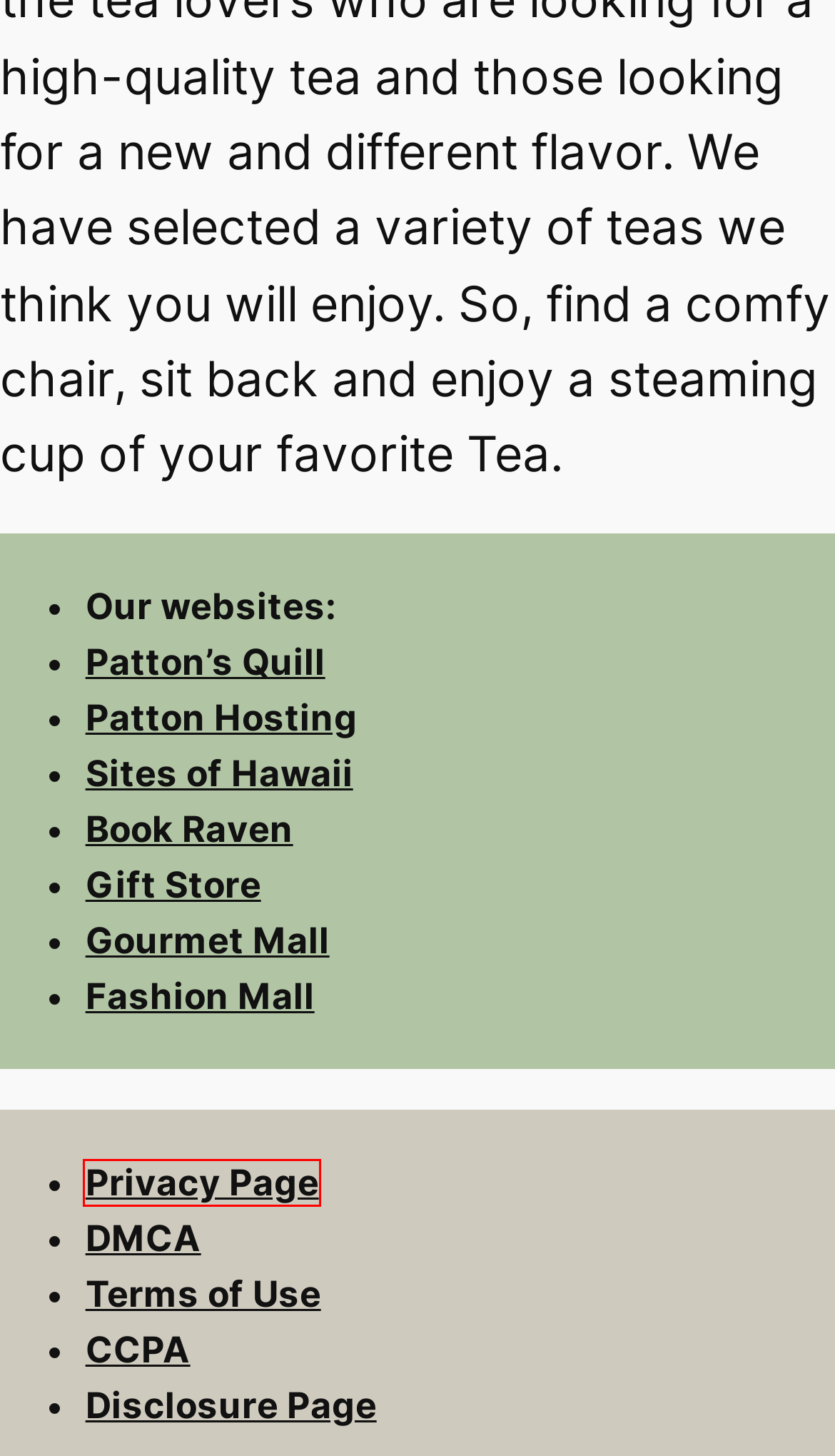You see a screenshot of a webpage with a red bounding box surrounding an element. Pick the webpage description that most accurately represents the new webpage after interacting with the element in the red bounding box. The options are:
A. Privacy Policy – Tea Hollow
B. usa city mall – No hassle online shopping
C. Book Raven – Books for your reading pleasure
D. On The Mall – Online shopping for gourmet foods and gadgets
E. Disclosure Page – Tea Hollow
F. Gift retail Stores – Easy Online Shopping Experience
G. CCPA – California Consumer Privacy Act – Tea Hollow
H. Gourmet White Tea – Tea Hollow

A